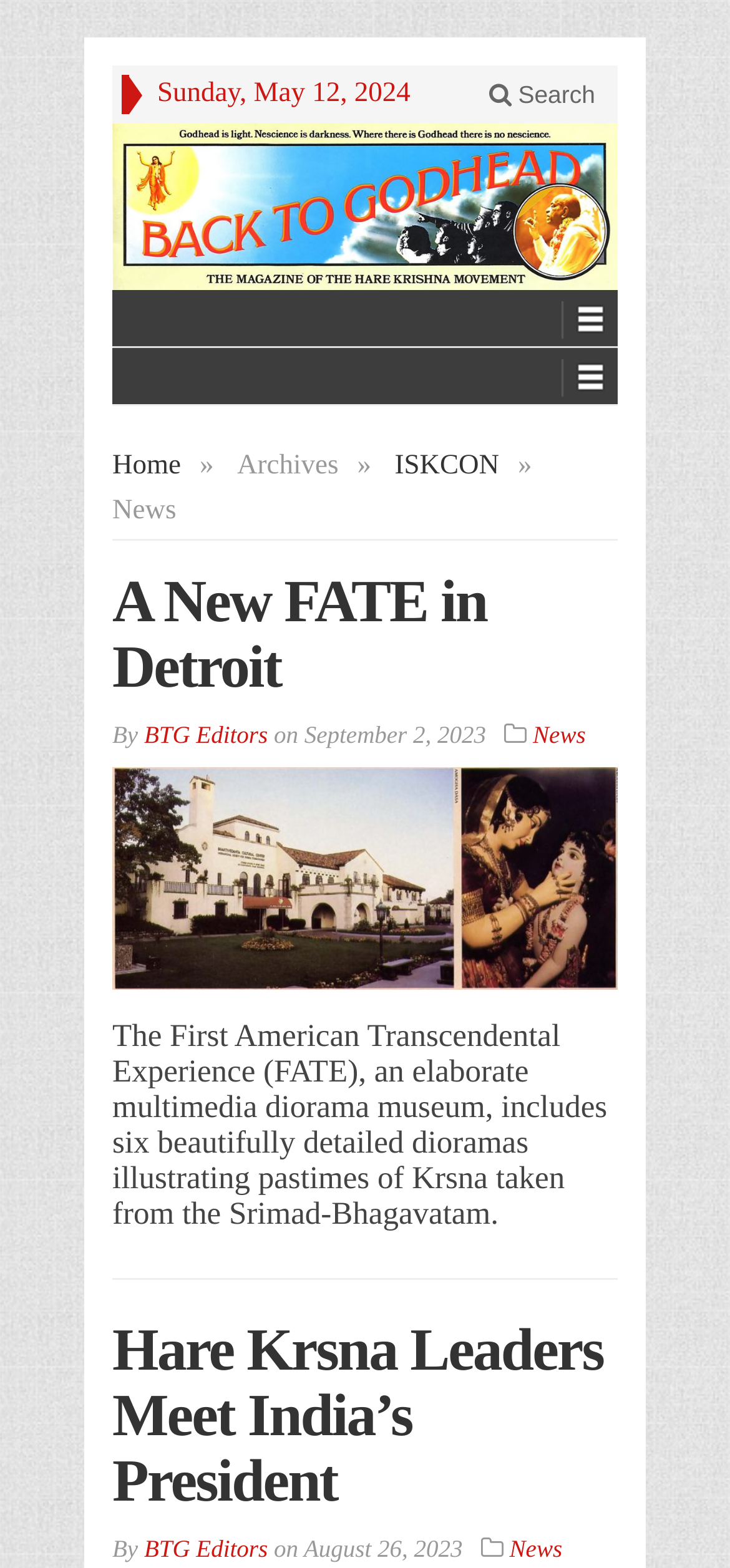What is the title of the first news article?
Respond to the question with a single word or phrase according to the image.

A New FATE in Detroit